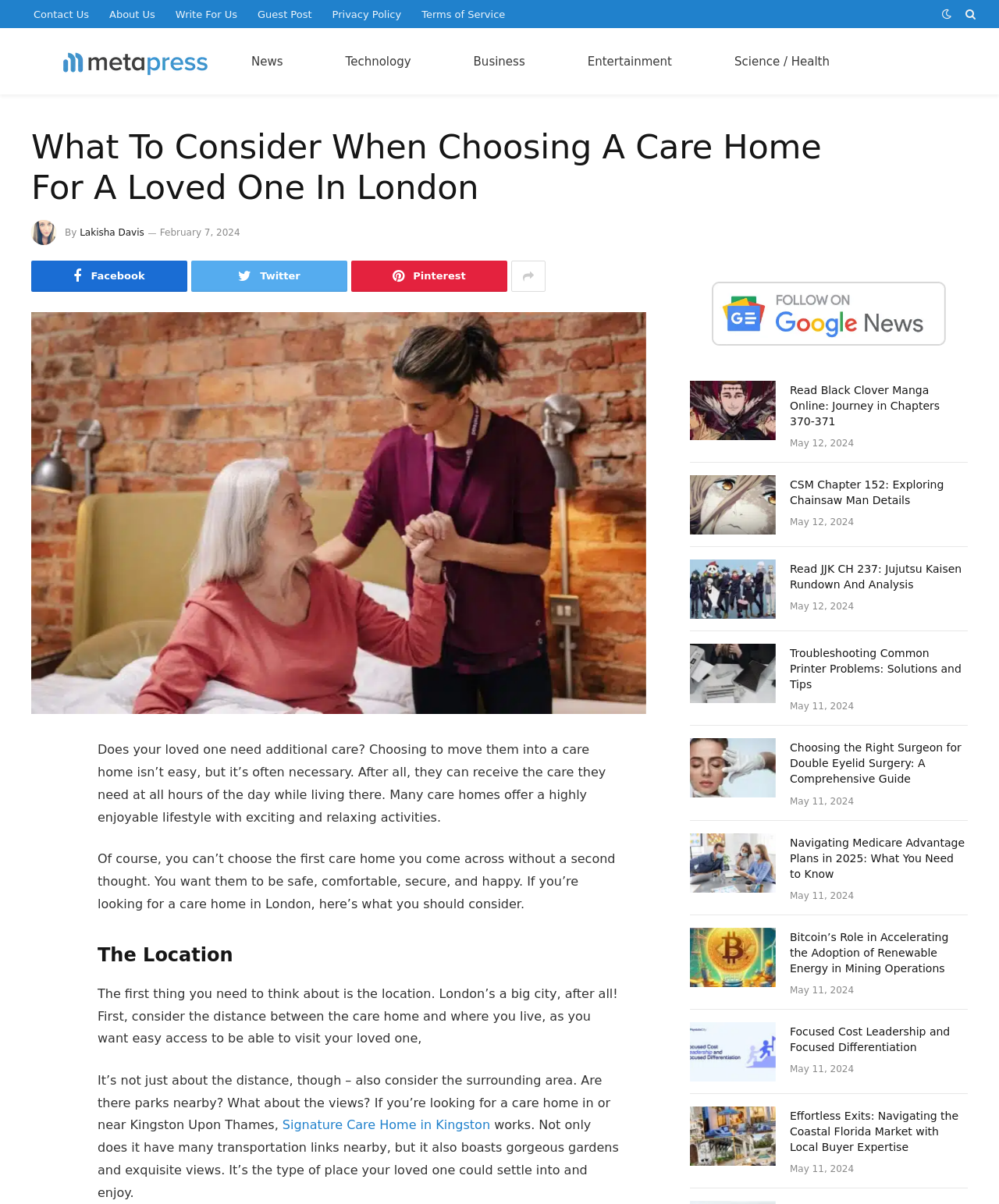Identify the main title of the webpage and generate its text content.

What To Consider When Choosing A Care Home For A Loved One In London